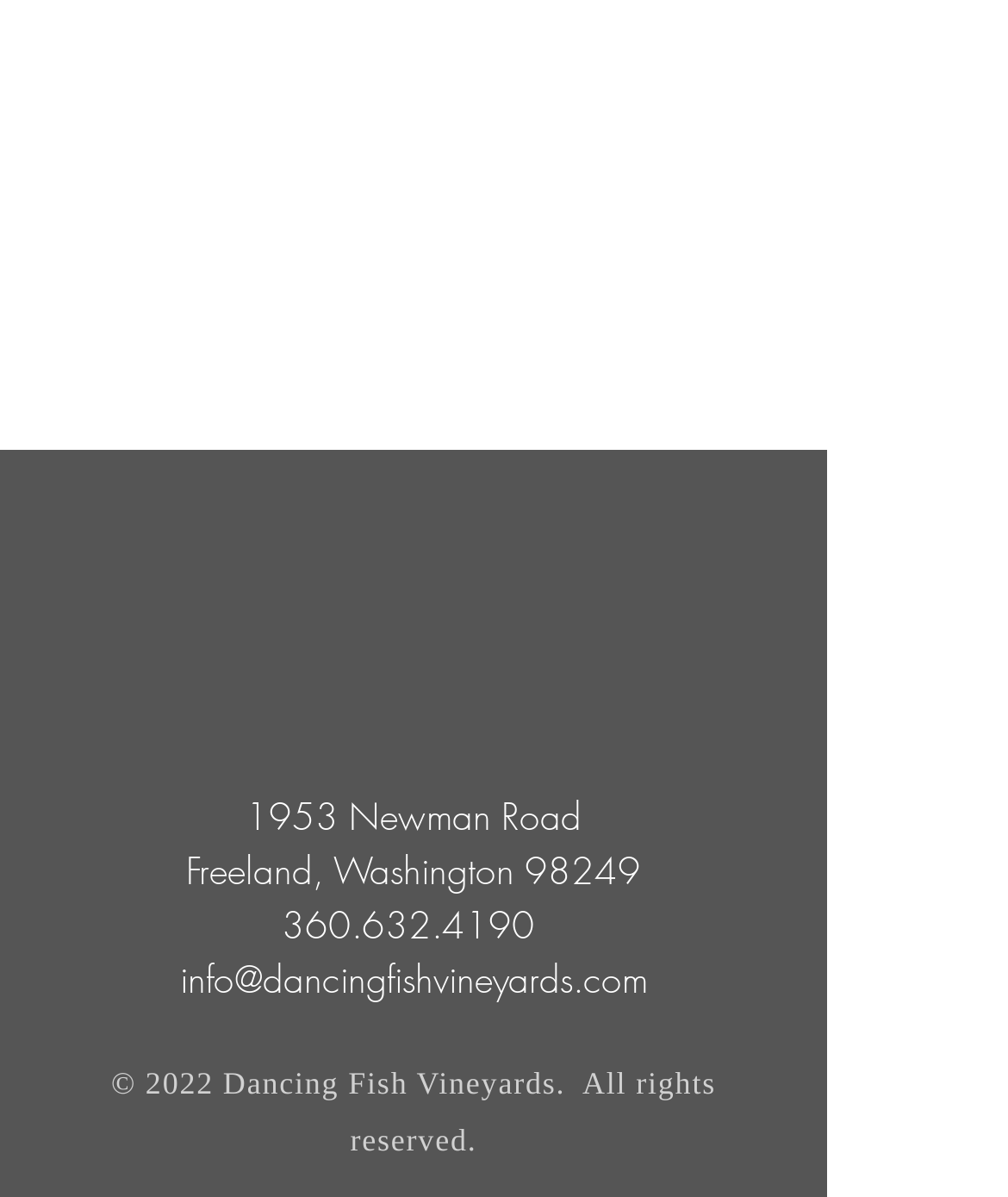What year does the copyright notice on the webpage refer to?
Please answer the question with a detailed and comprehensive explanation.

I found the copyright notice by looking at the heading element with ID 83, which contains the text '© 2022 Dancing Fish Vineyards. All rights reserved.'. I determined that the year referred to is 2022 because it is explicitly stated in the text.